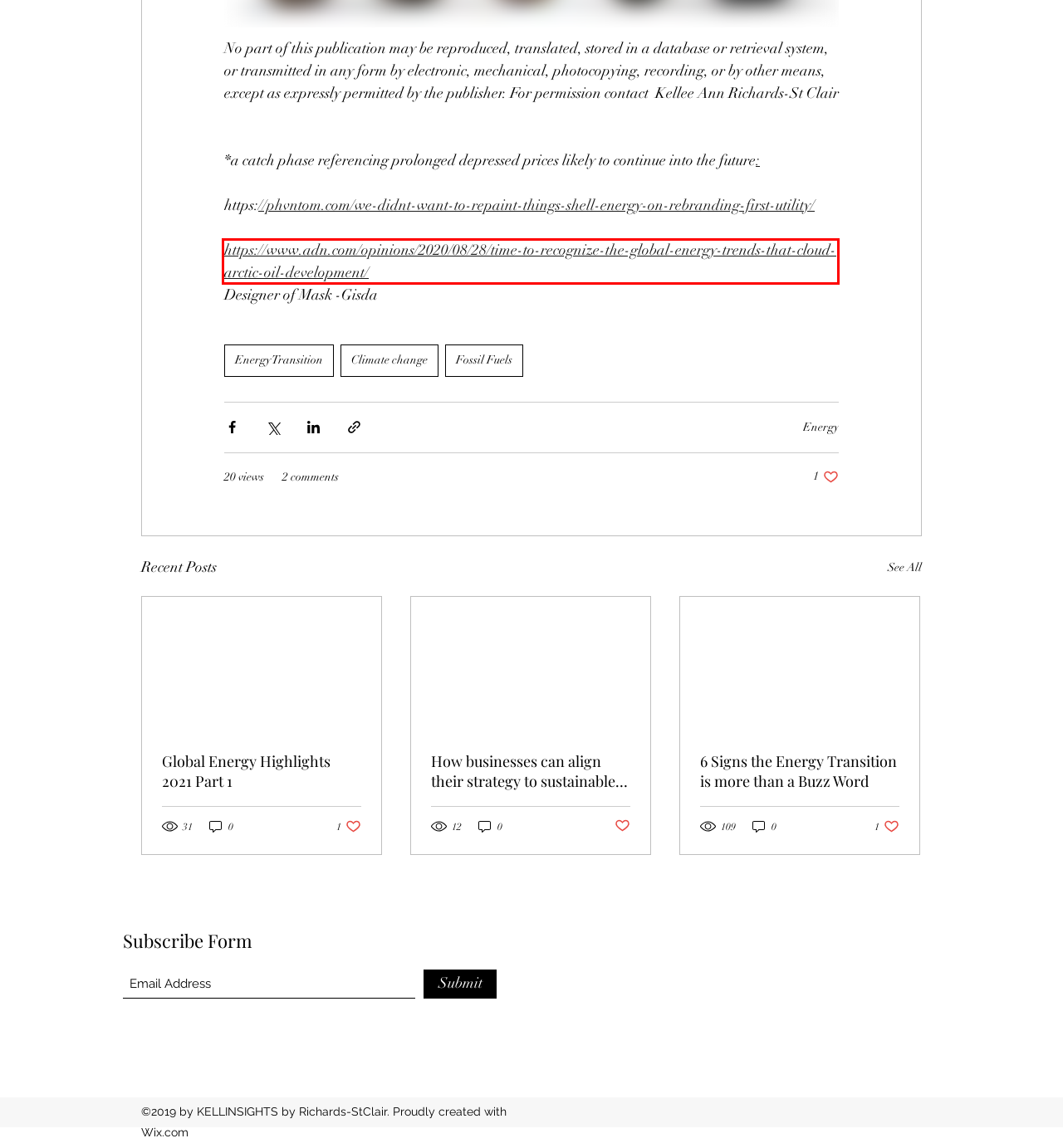Given a webpage screenshot with a UI element marked by a red bounding box, choose the description that best corresponds to the new webpage that will appear after clicking the element. The candidates are:
A. Time to recognize the global energy trends that cloud Arctic oil development - Anchorage Daily News
B. Global Energy Highlights 2021 Part 1
C. Climate change | Kellinsights
D. 6 Signs the Energy Transition is more than a Buzz Word
E. Fossil Fuels | Kellinsights
F. Global Trends Commentary | Insights |
G. Energy Transition | Kellinsights
H. How businesses can align their strategy to sustainable development goals

A